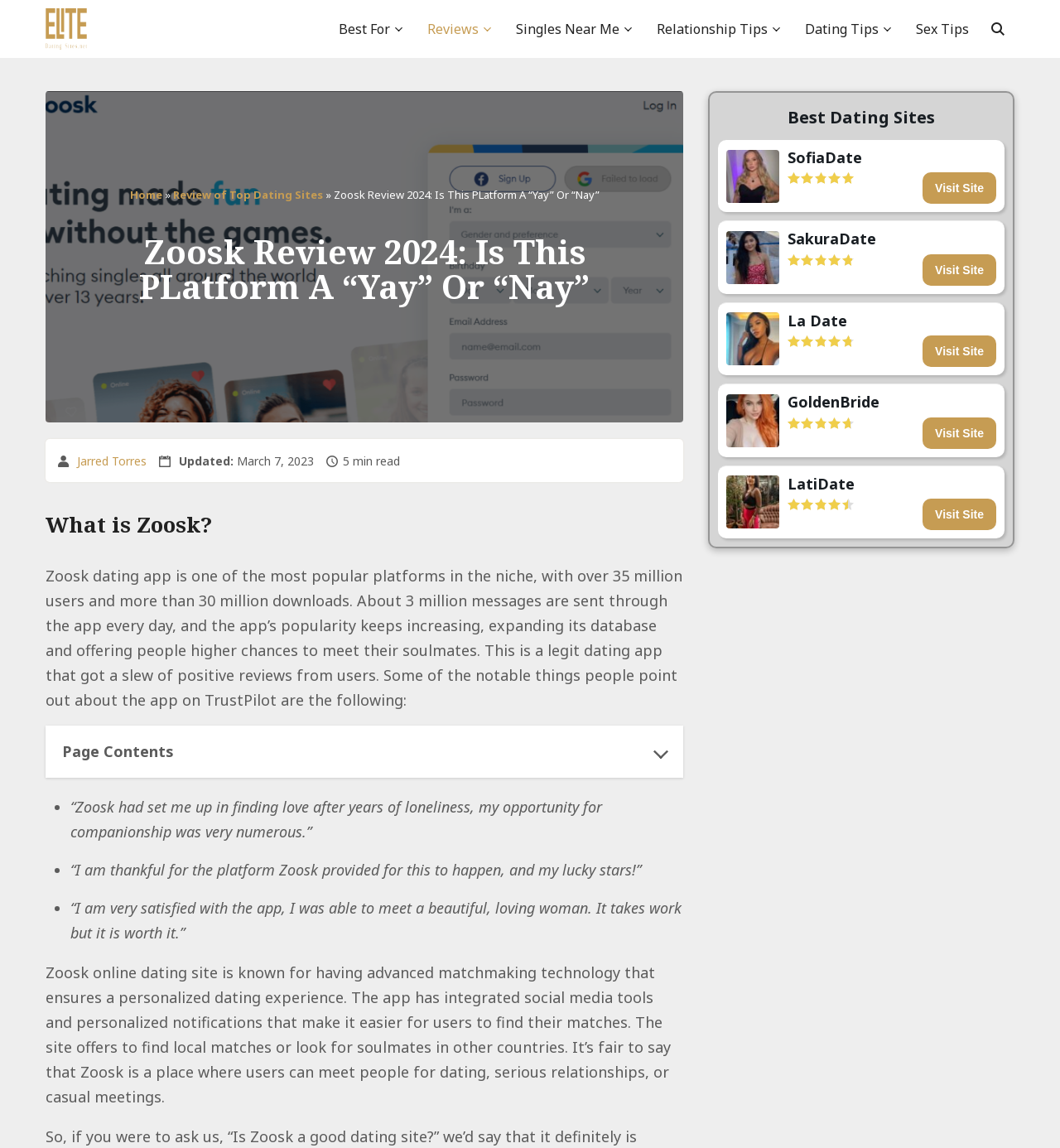Please find the bounding box coordinates for the clickable element needed to perform this instruction: "Read the 'Zoosk Review 2024: Is This PLatform A “Yay” Or “Nay”' article".

[0.043, 0.079, 0.645, 0.368]